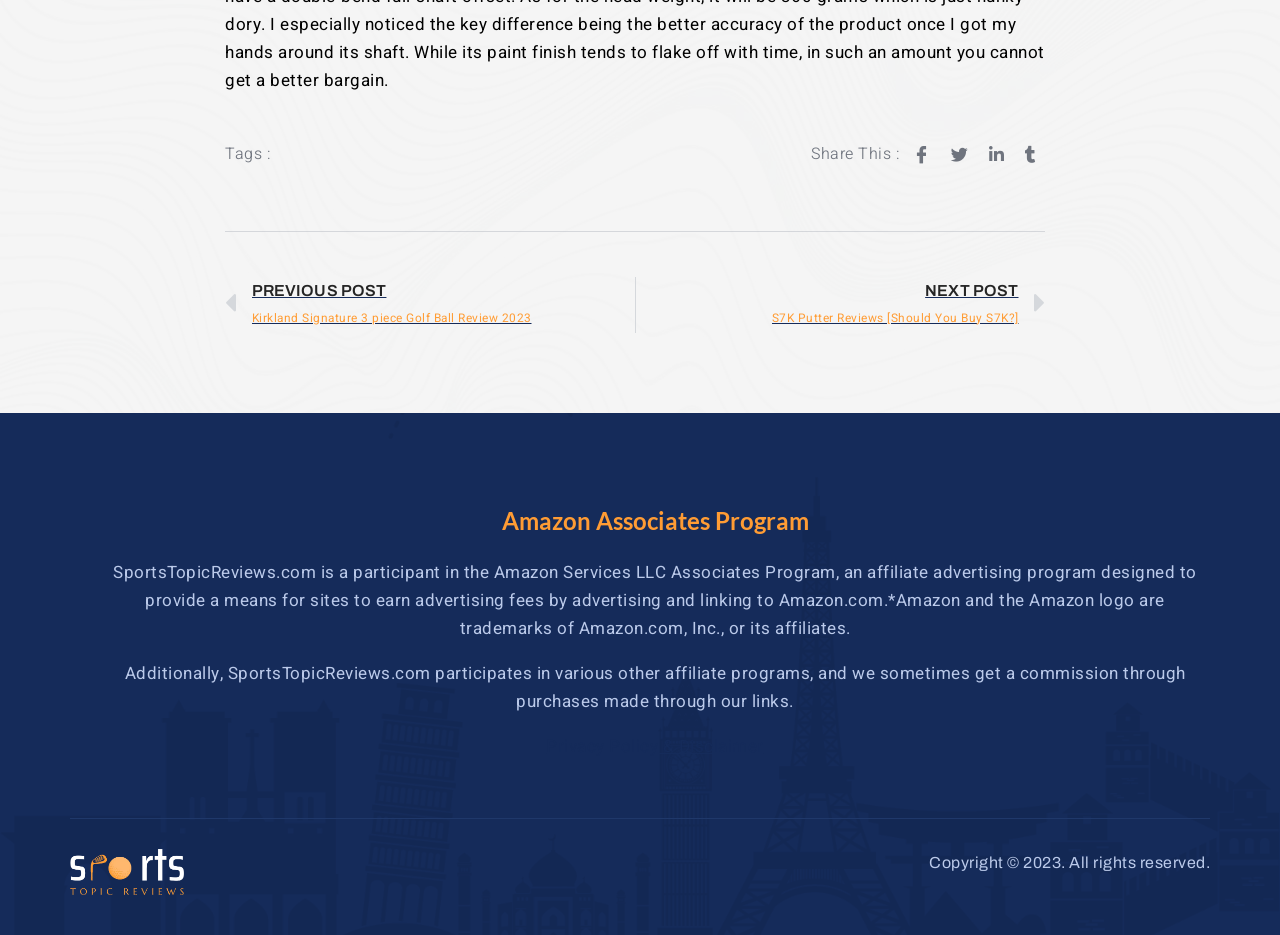Provide a brief response to the question below using a single word or phrase: 
What is the relationship between SportsTopicReviews.com and Amazon.com?

Affiliate